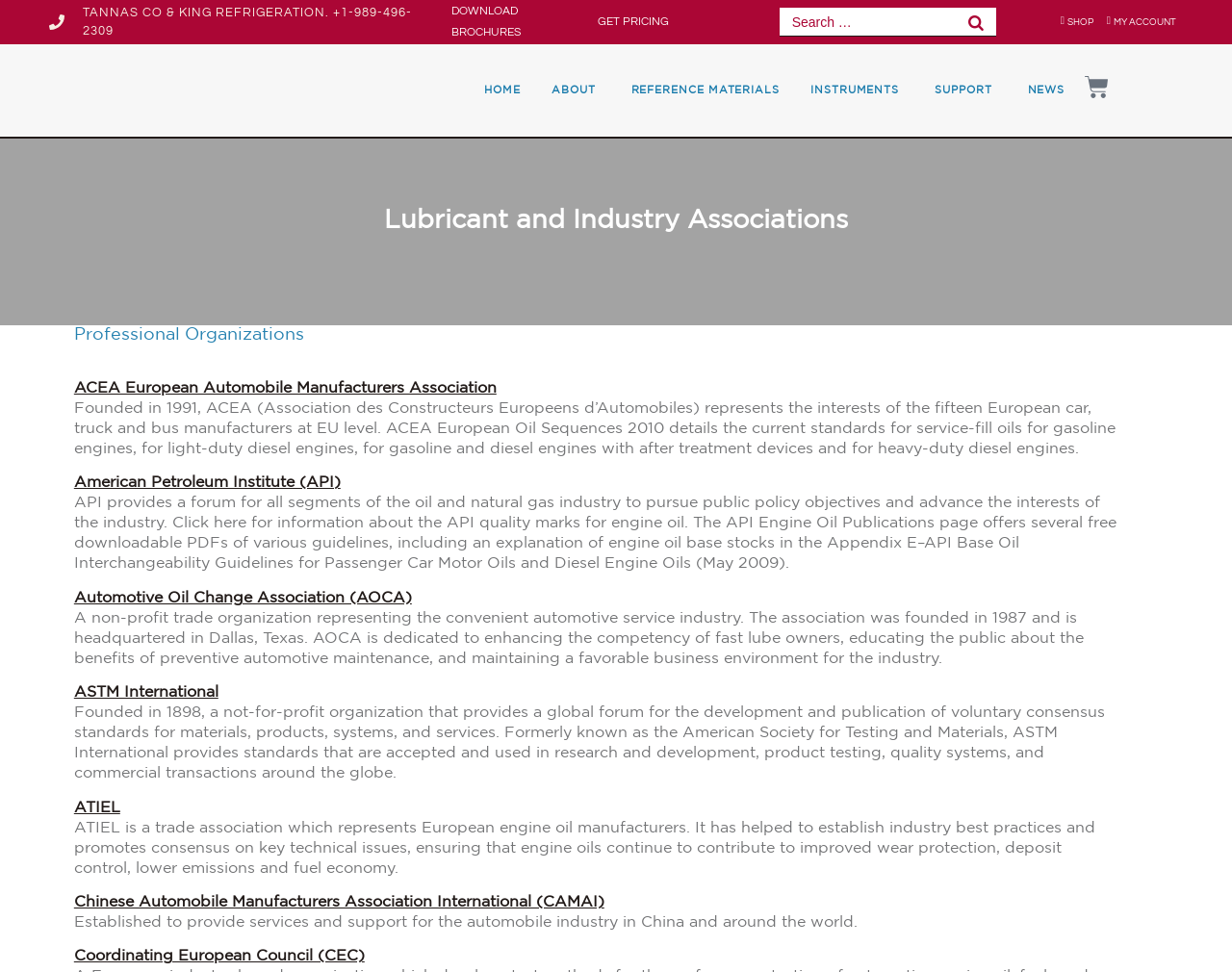How many links are there in the navigation menu?
Provide an in-depth and detailed explanation in response to the question.

The navigation menu has 6 links, which are 'HOME', 'ABOUT', 'REFERENCE MATERIALS', 'INSTRUMENTS', 'SUPPORT', and 'NEWS', as indicated by the links within the navigation menu element.